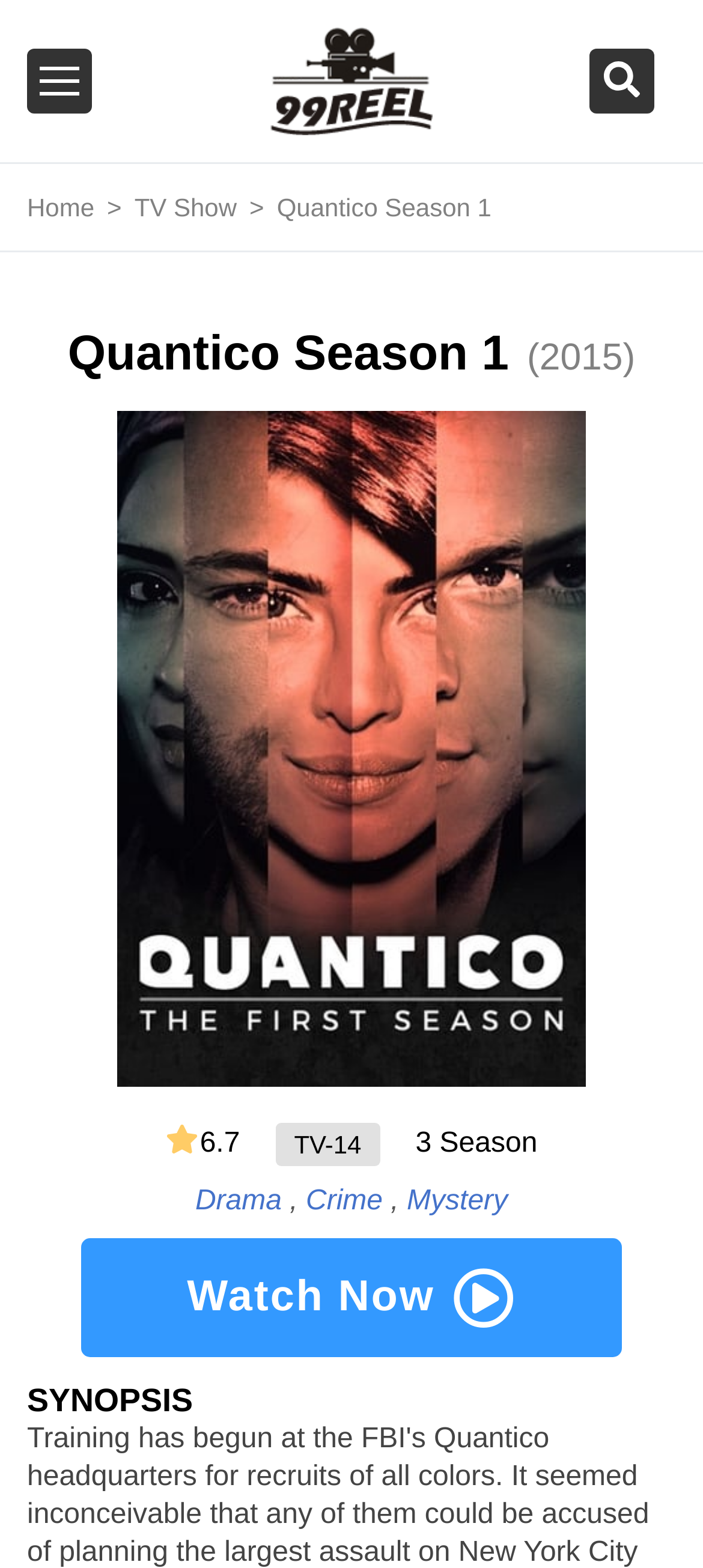Please find the top heading of the webpage and generate its text.

Quantico Season 1